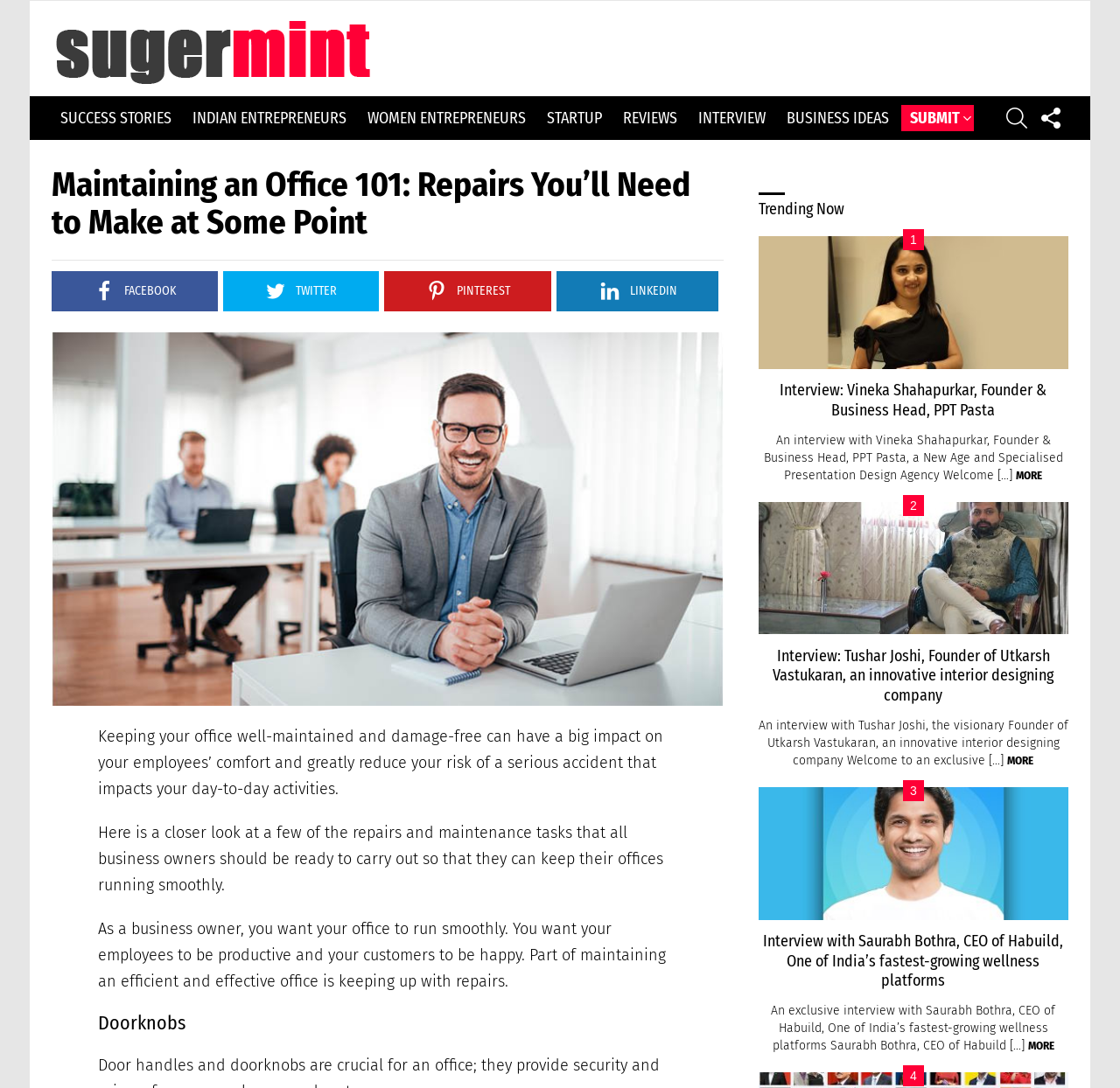Please identify the bounding box coordinates of the region to click in order to complete the given instruction: "Click the Facebook link". The coordinates should be four float numbers between 0 and 1, i.e., [left, top, right, bottom].

None